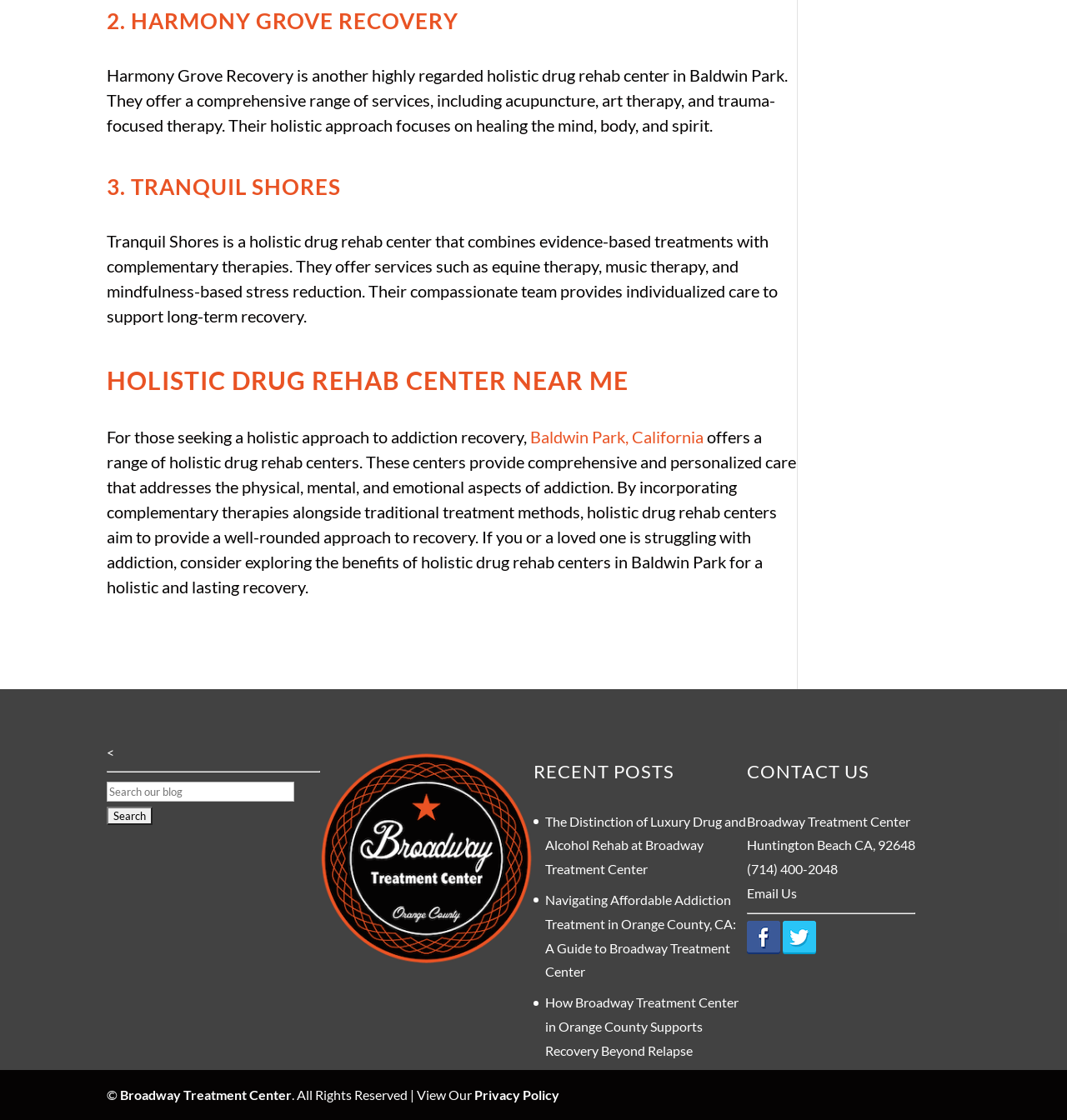Please identify the bounding box coordinates for the region that you need to click to follow this instruction: "Search for a topic".

[0.1, 0.698, 0.276, 0.716]